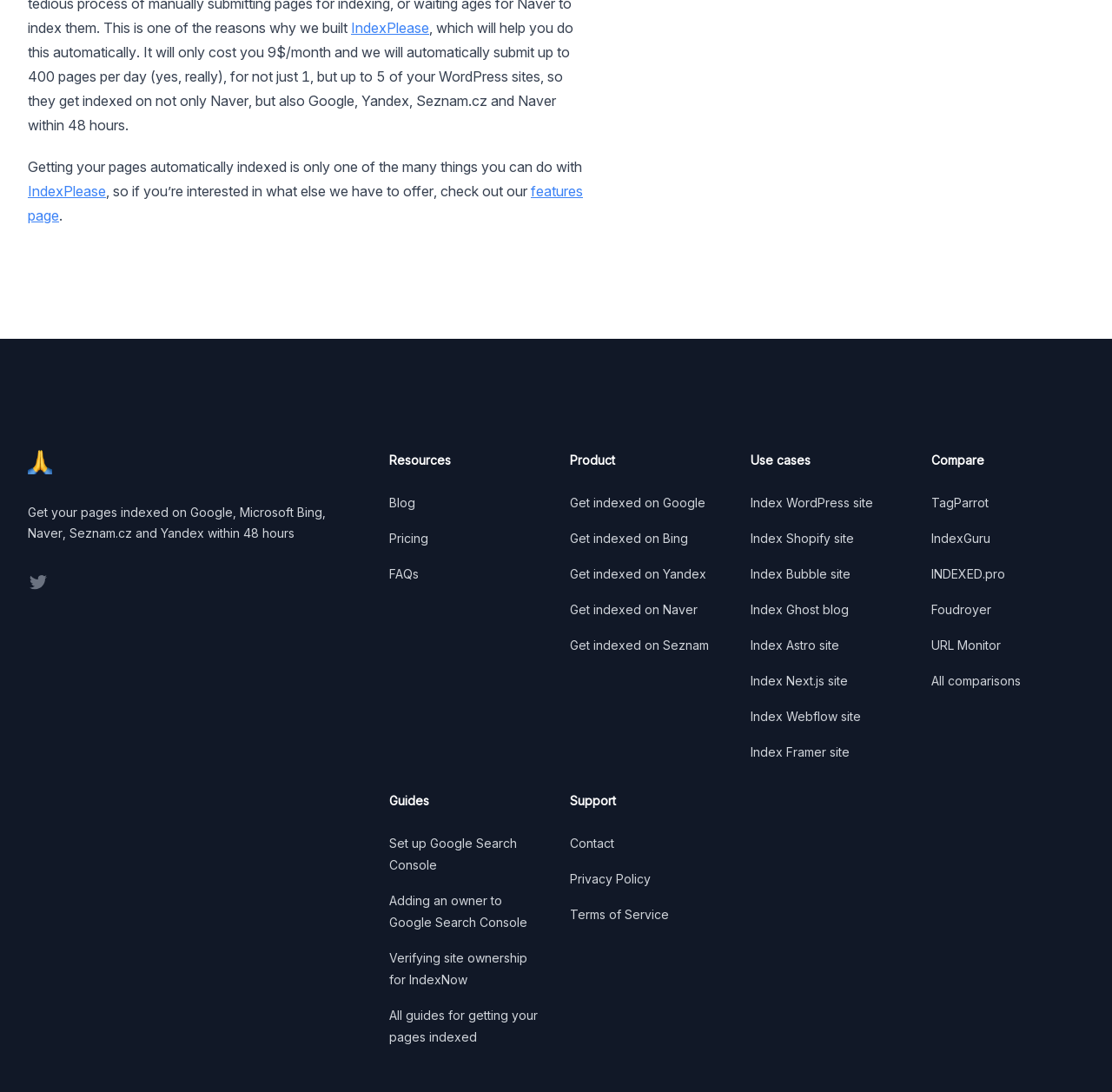Determine the bounding box coordinates of the element that should be clicked to execute the following command: "Check out the features page".

[0.025, 0.167, 0.524, 0.205]